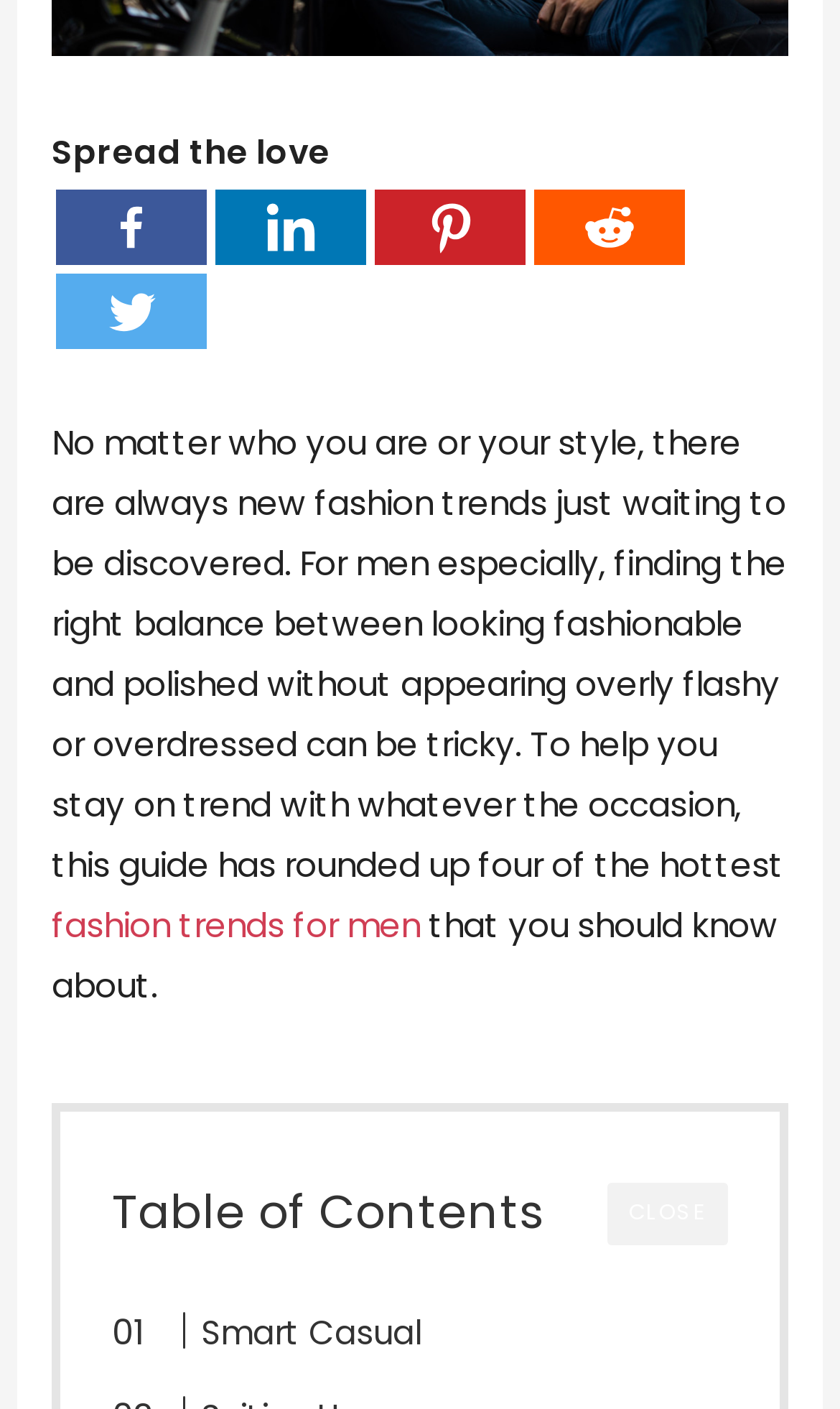Identify the bounding box coordinates for the element you need to click to achieve the following task: "View Smart Casual content". The coordinates must be four float values ranging from 0 to 1, formatted as [left, top, right, bottom].

[0.186, 0.928, 0.5, 0.964]